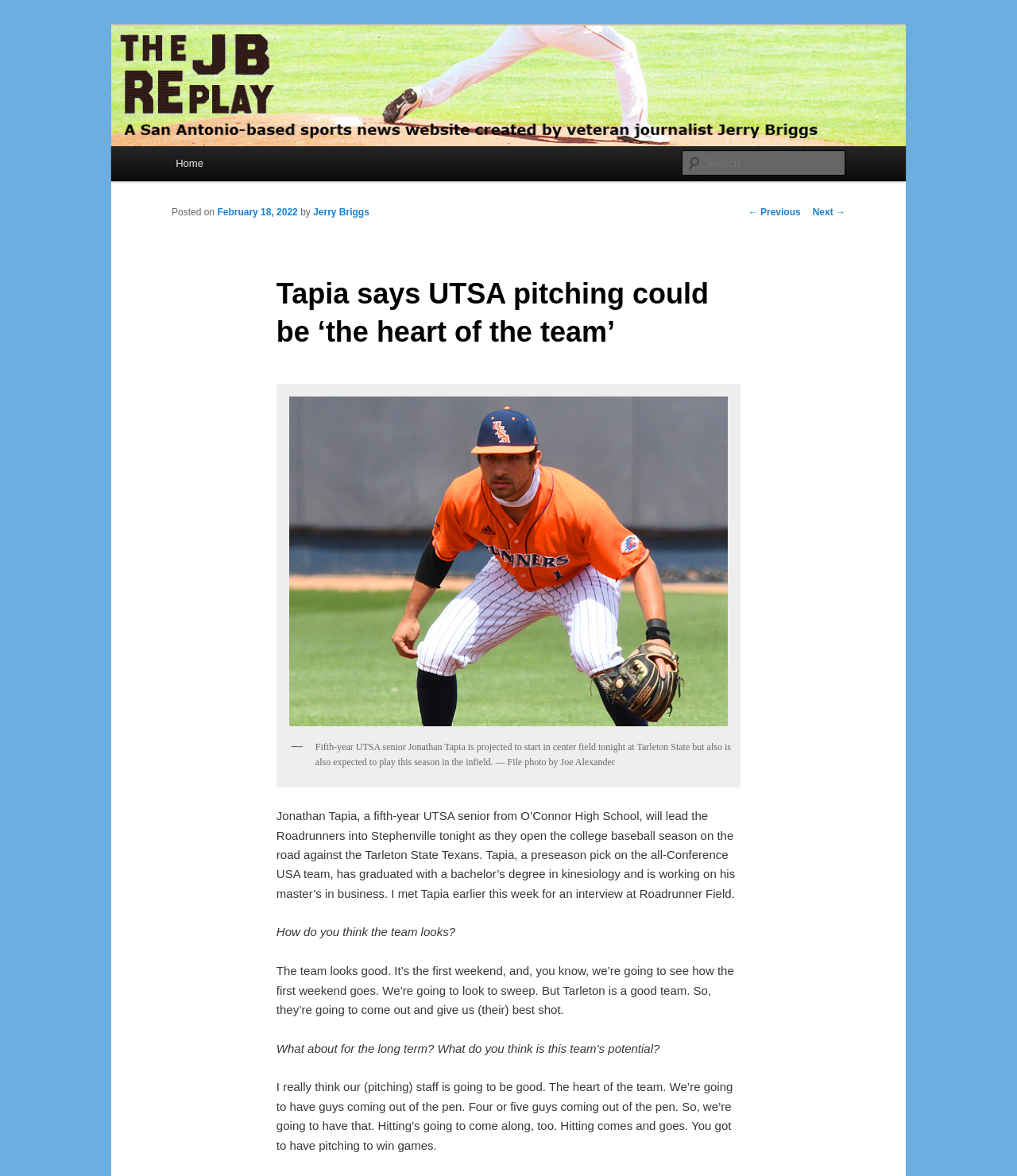Using the information from the screenshot, answer the following question thoroughly:
What is the position Jonathan Tapia is projected to start in?

I found the answer by reading the text content of the webpage, specifically the sentence that mentions 'Fifth-year UTSA senior Jonathan Tapia is projected to start in center field tonight at Tarleton State but also is also expected to play this season in the infield.'